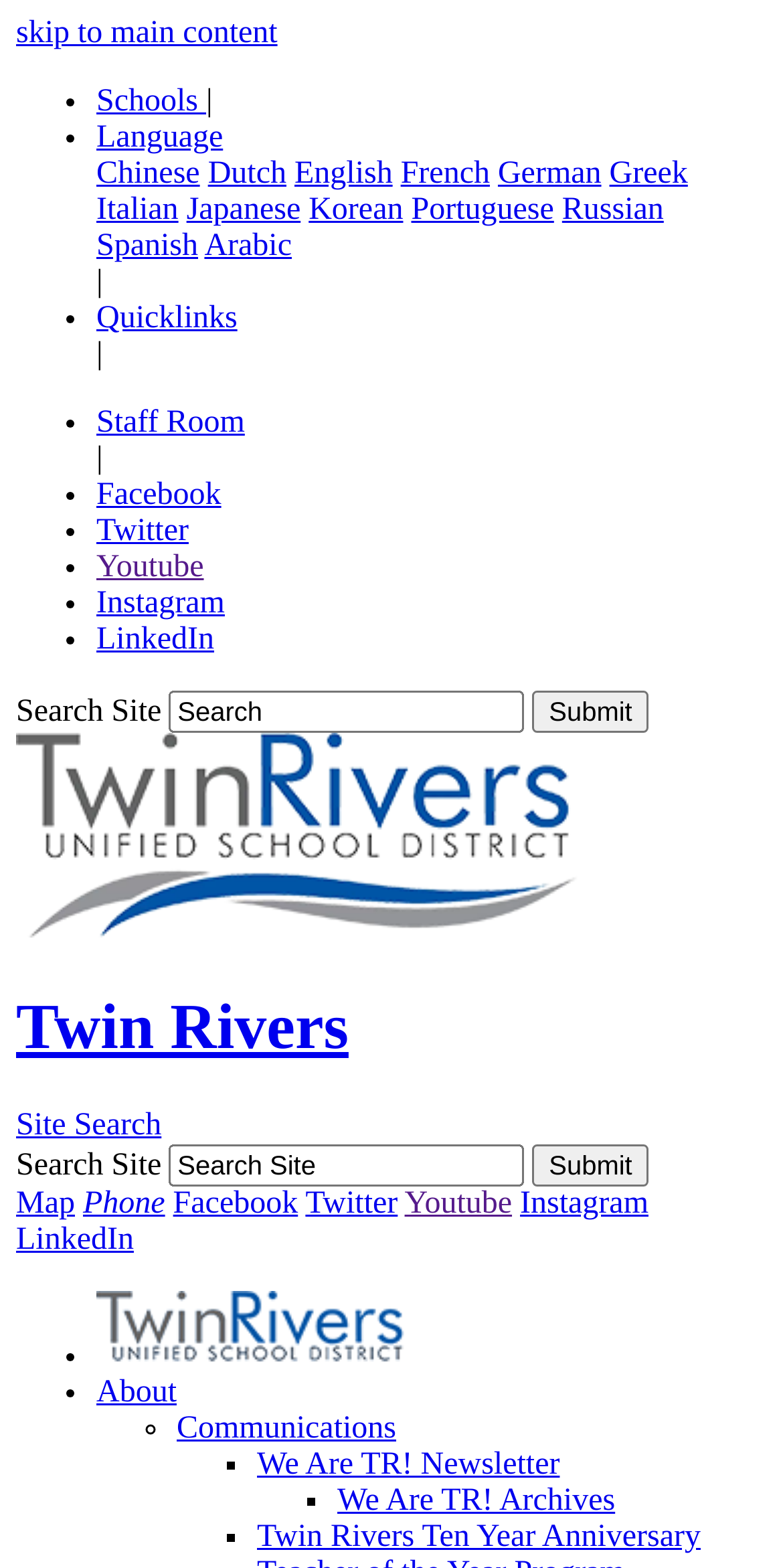Please use the details from the image to answer the following question comprehensively:
What is the purpose of the textbox?

I found a textbox with a label 'Search Site' and a submit button next to it, which suggests that the purpose of the textbox is to search the website.